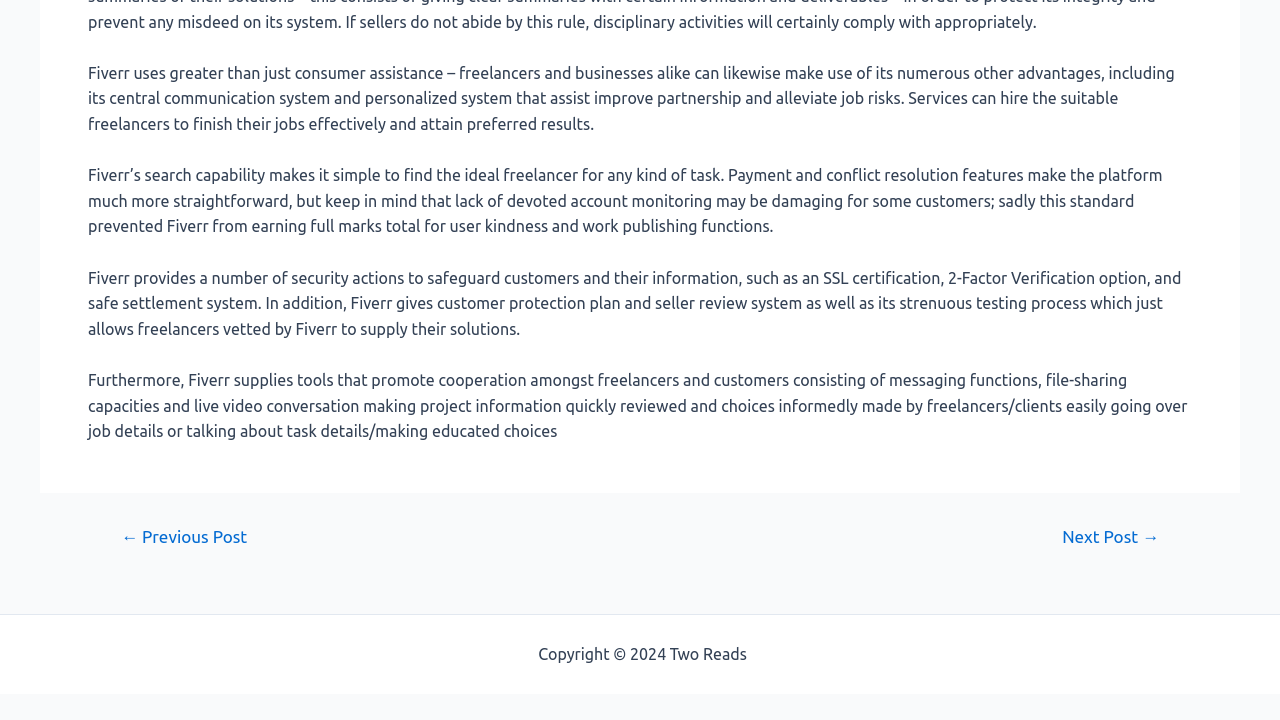Identify the bounding box coordinates for the UI element described as: "← Previous Post". The coordinates should be provided as four floats between 0 and 1: [left, top, right, bottom].

[0.074, 0.733, 0.213, 0.757]